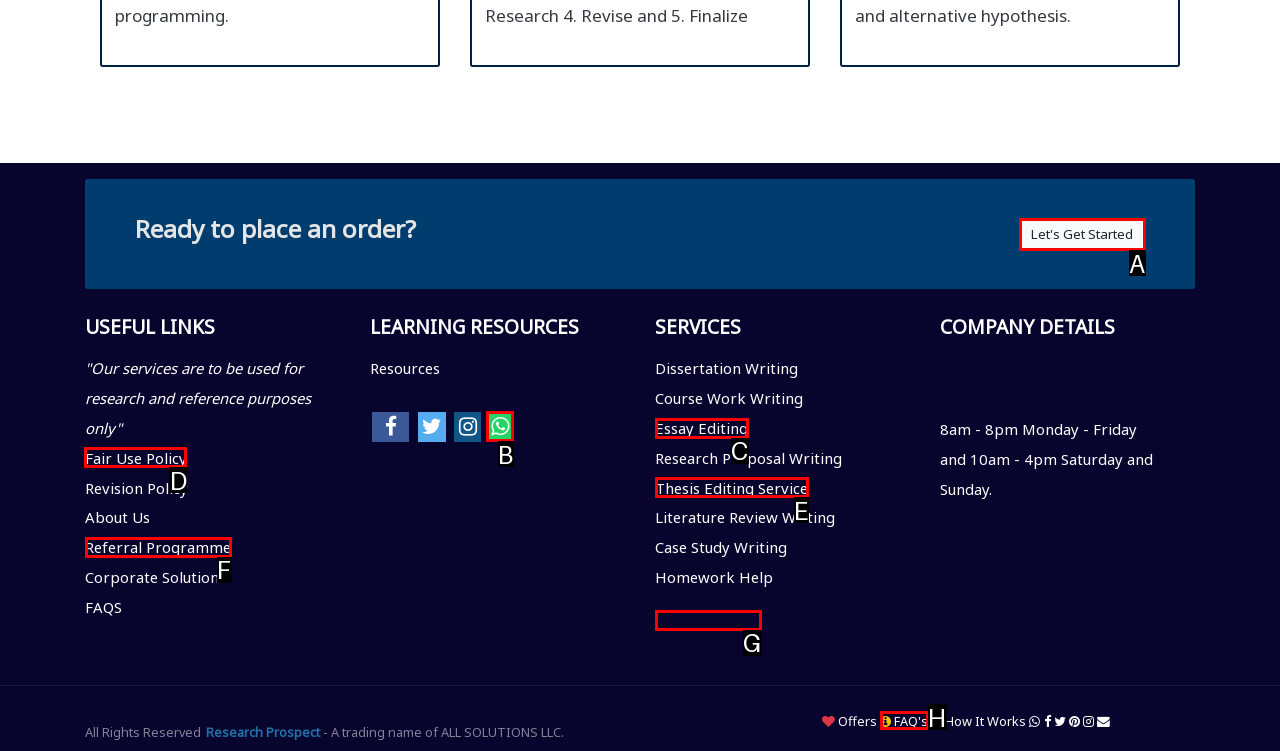Figure out which option to click to perform the following task: View 'Fair Use Policy'
Provide the letter of the correct option in your response.

D